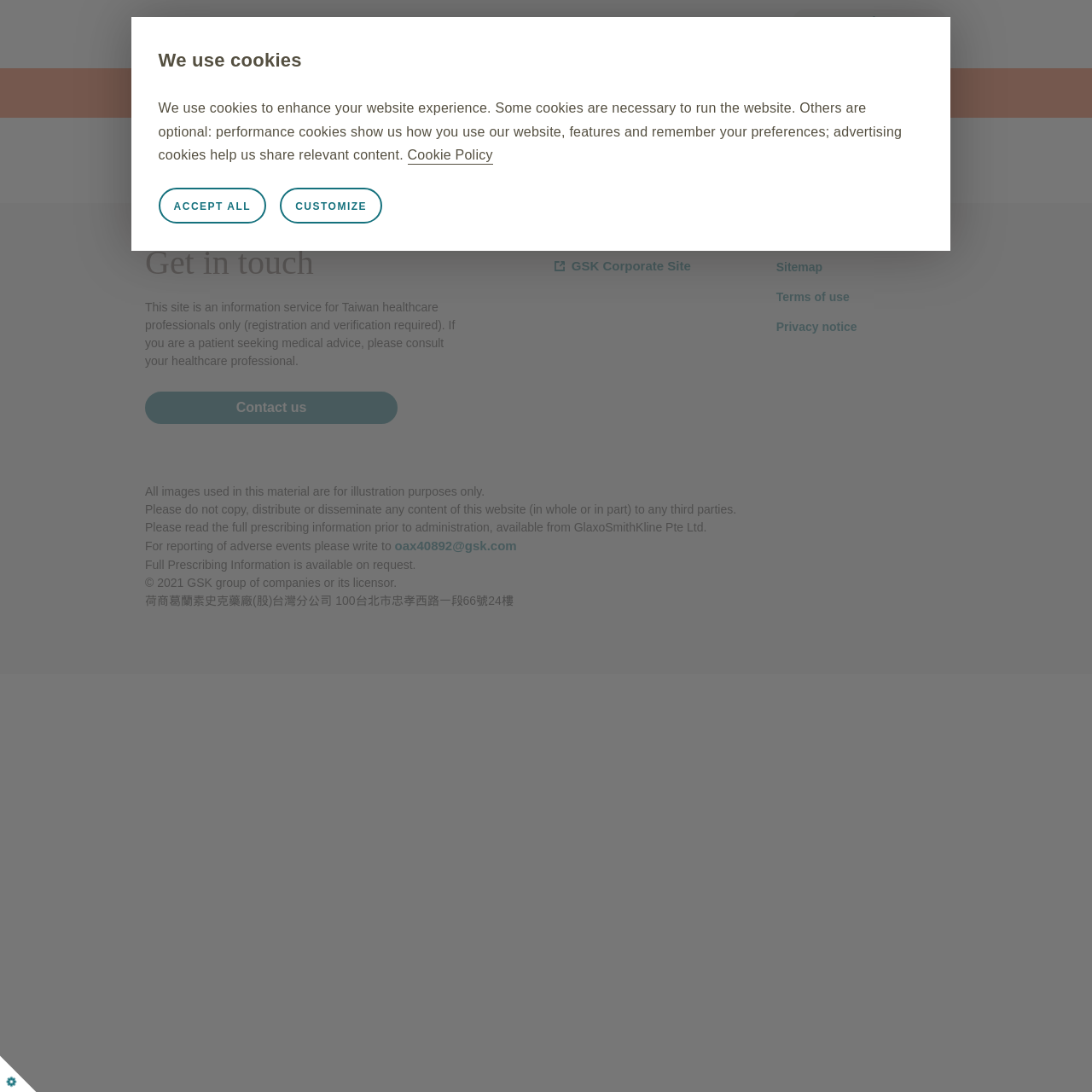How can users report adverse events?
Give a one-word or short-phrase answer derived from the screenshot.

Write to oax40892@gsk.com